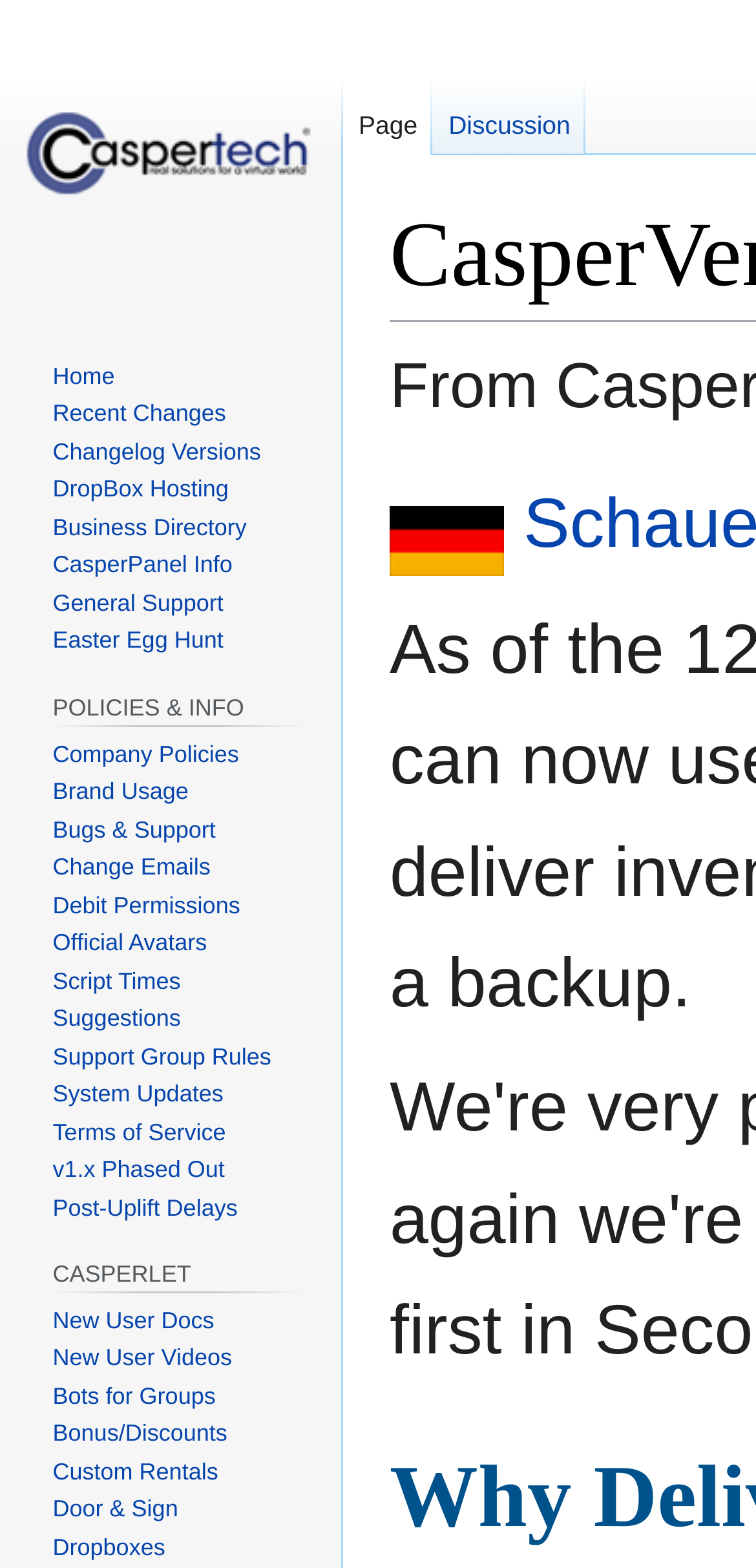How many main sections are there in the navigation menu?
Using the image, provide a concise answer in one word or a short phrase.

Three